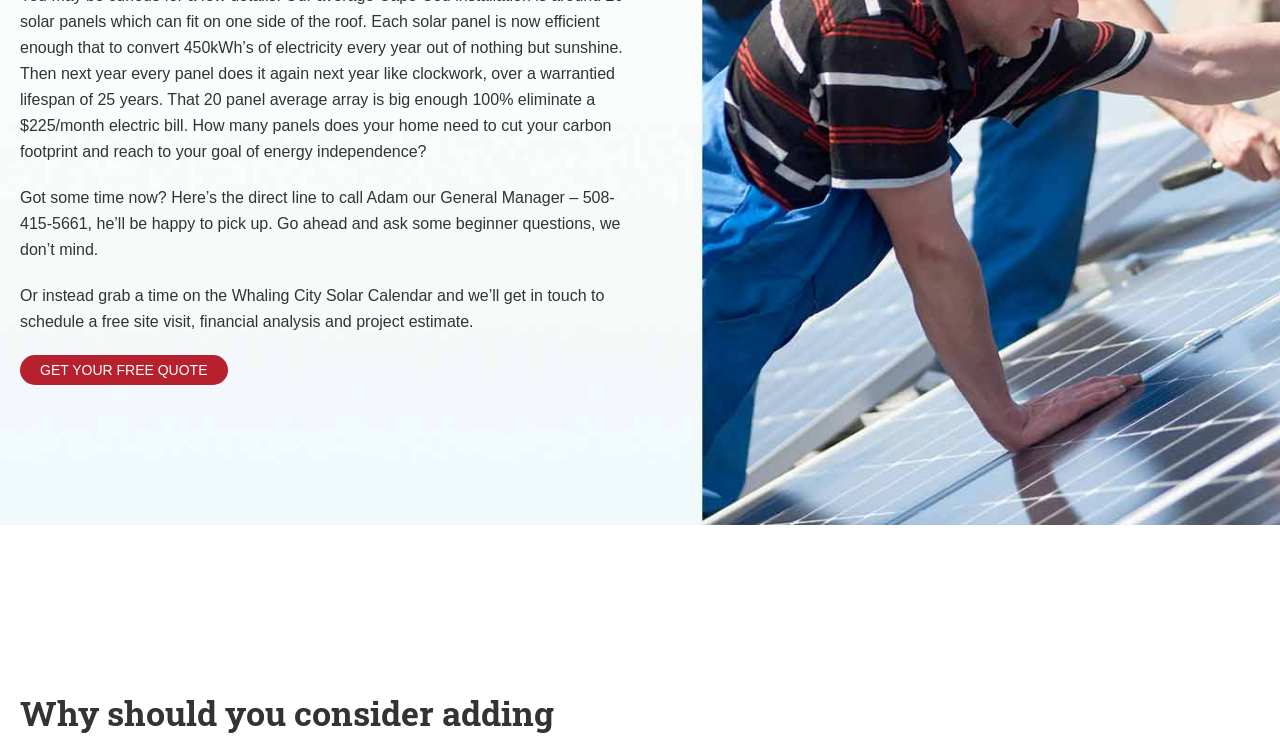Provide the bounding box coordinates for the UI element described in this sentence: "December 2023". The coordinates should be four float values between 0 and 1, i.e., [left, top, right, bottom].

None